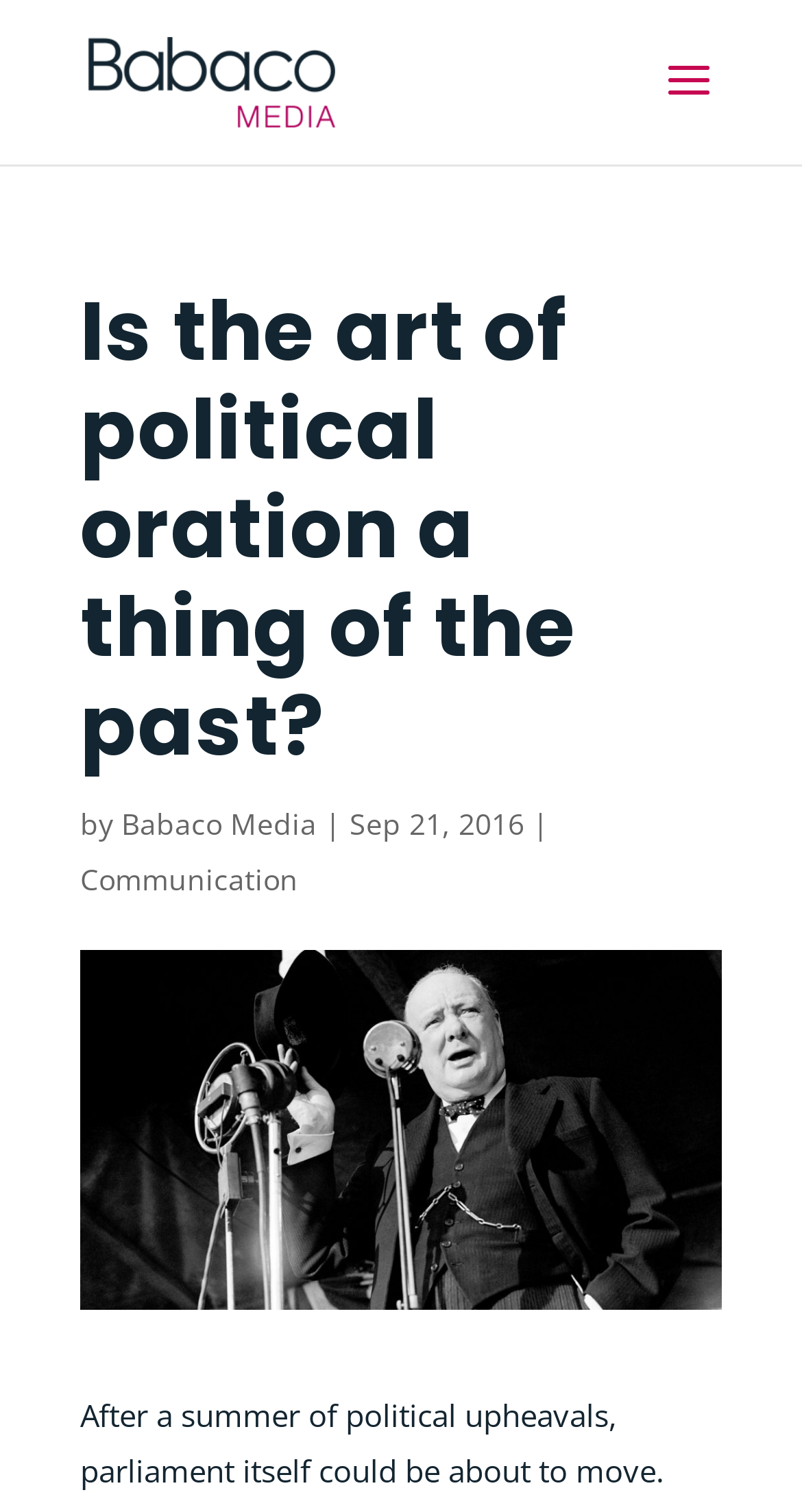What is the category of the article?
Please provide a comprehensive answer based on the visual information in the image.

The category of the article can be found below the author's name, where it says 'Communication'.